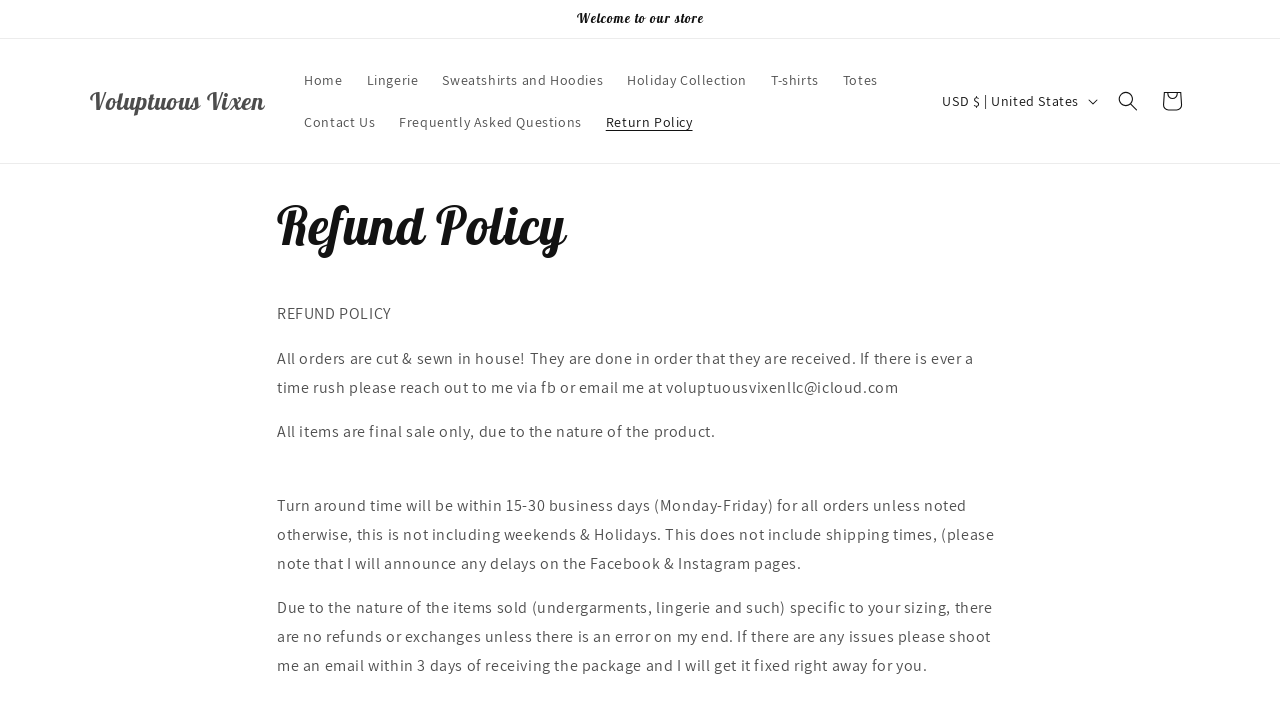Pinpoint the bounding box coordinates of the clickable area needed to execute the instruction: "View Cart". The coordinates should be specified as four float numbers between 0 and 1, i.e., [left, top, right, bottom].

[0.898, 0.111, 0.933, 0.172]